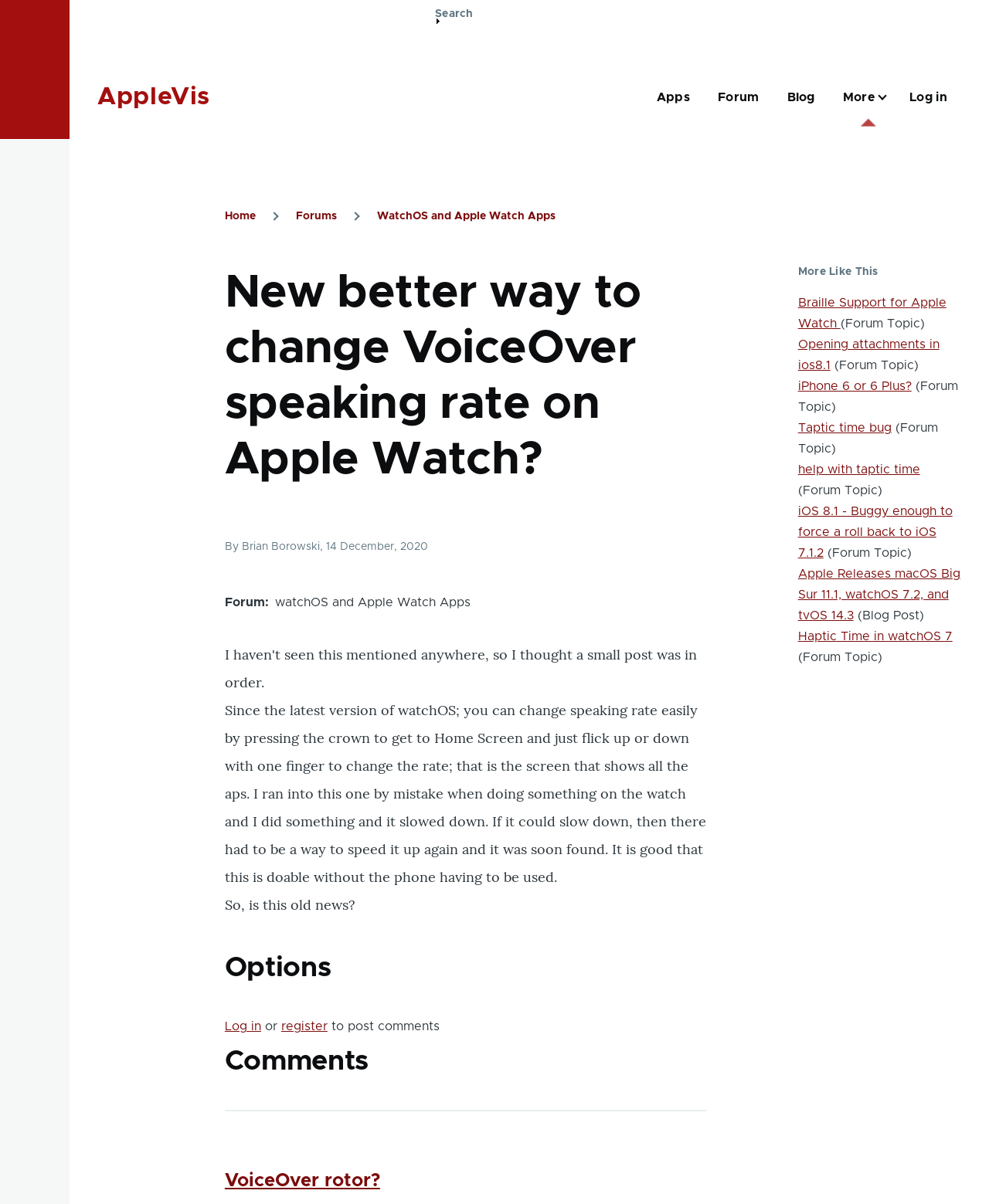Identify and extract the main heading from the webpage.

New better way to change VoiceOver speaking rate on Apple Watch?